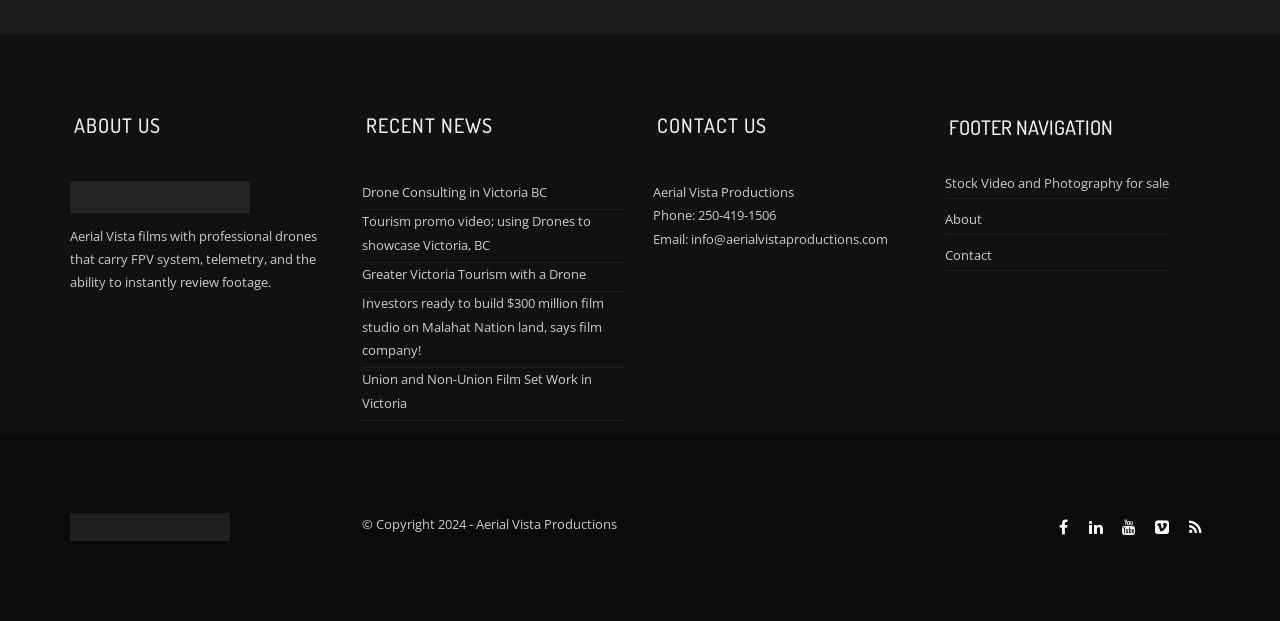Identify and provide the bounding box coordinates of the UI element described: "info@aerialvistaproductions.com". The coordinates should be formatted as [left, top, right, bottom], with each number being a float between 0 and 1.

[0.54, 0.37, 0.694, 0.399]